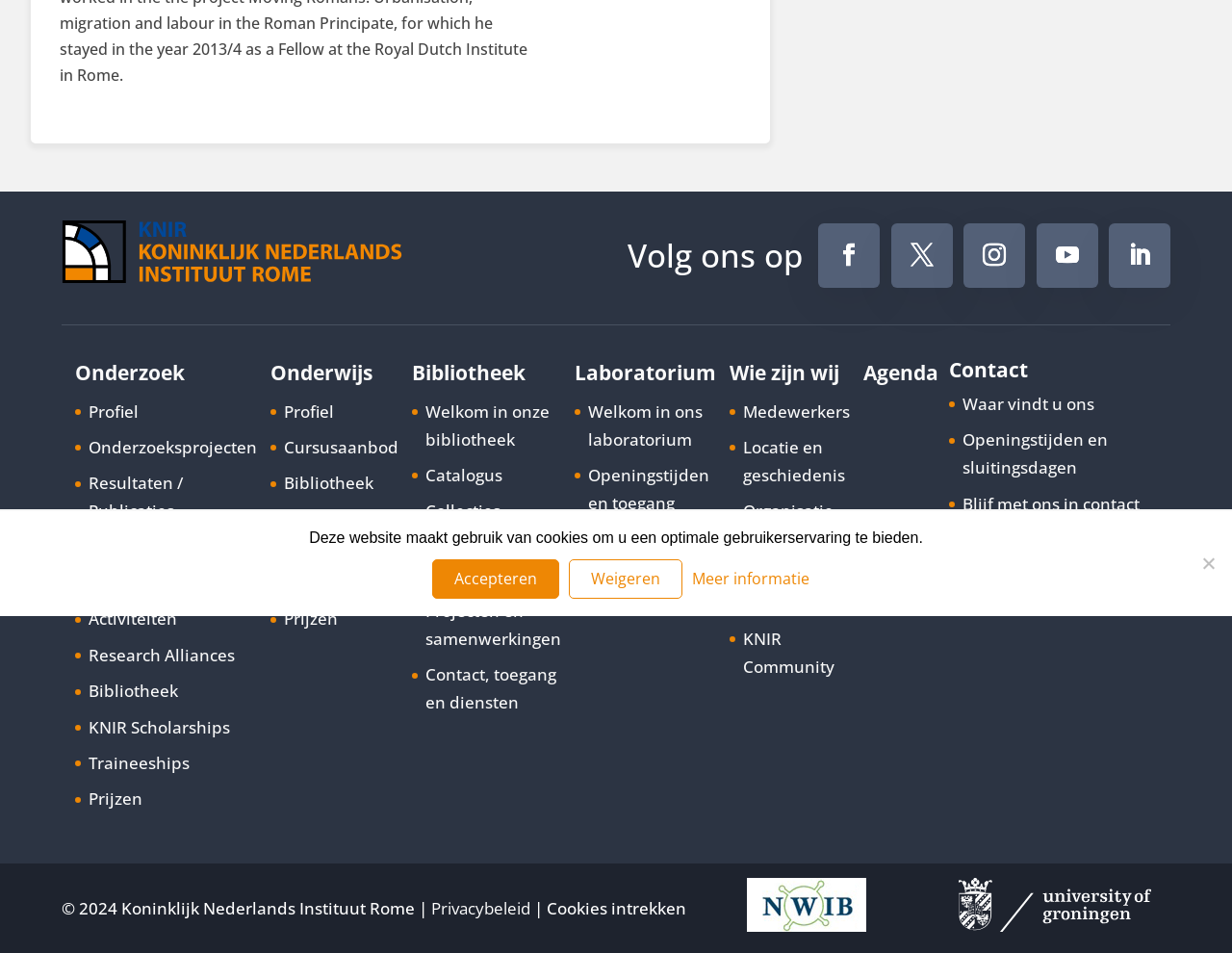Find the bounding box coordinates for the HTML element described as: "Contact en praktische informatie". The coordinates should consist of four float values between 0 and 1, i.e., [left, top, right, bottom].

[0.477, 0.554, 0.545, 0.635]